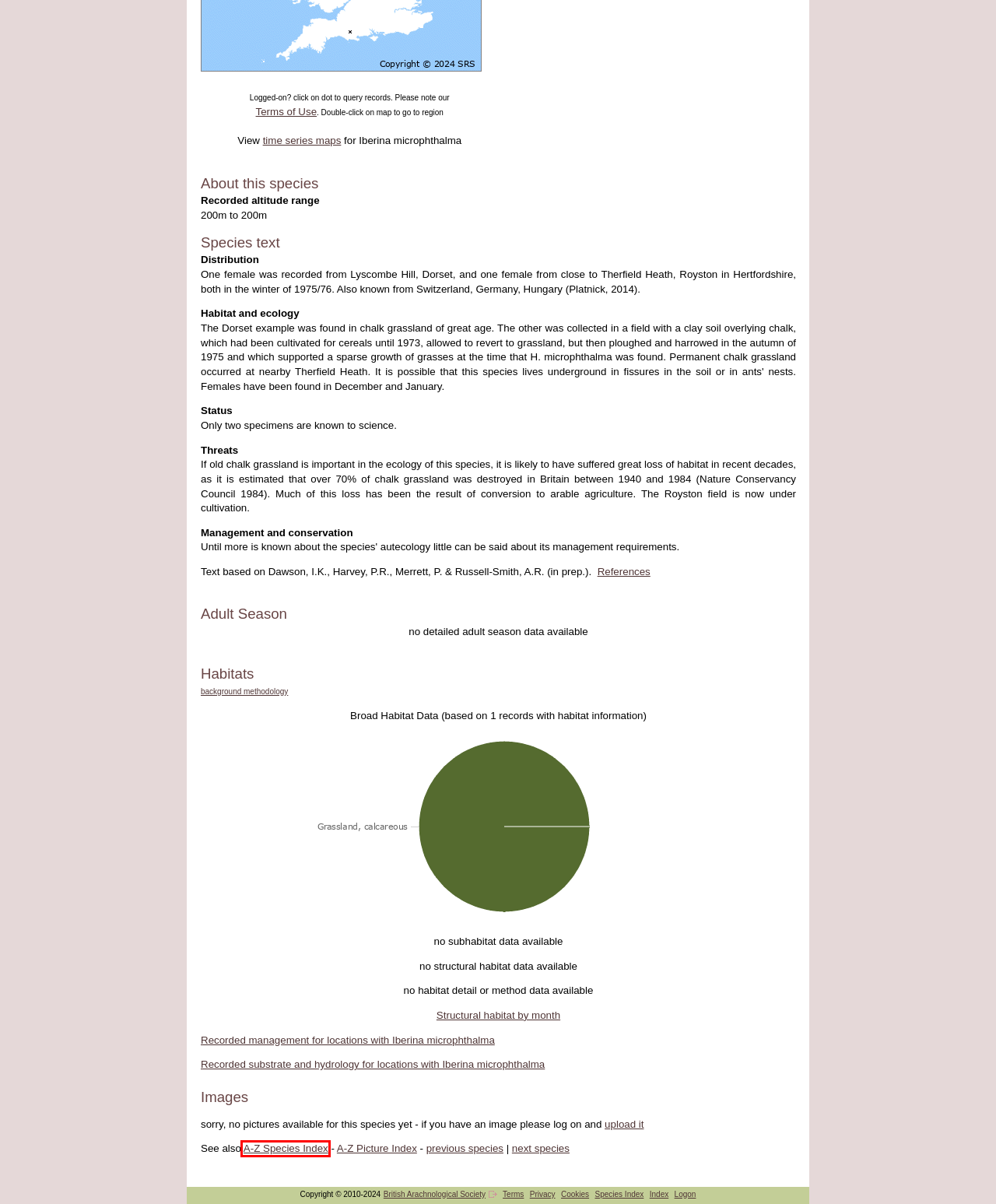Review the screenshot of a webpage that includes a red bounding box. Choose the most suitable webpage description that matches the new webpage after clicking the element within the red bounding box. Here are the candidates:
A. Time series maps
B. A-Z Species Index
C. Distribution
D. Structural habitat by month
E. Recording Methodology
F. Logon
G. A-Z Picture Index
H. Substrate and Hydrology

B